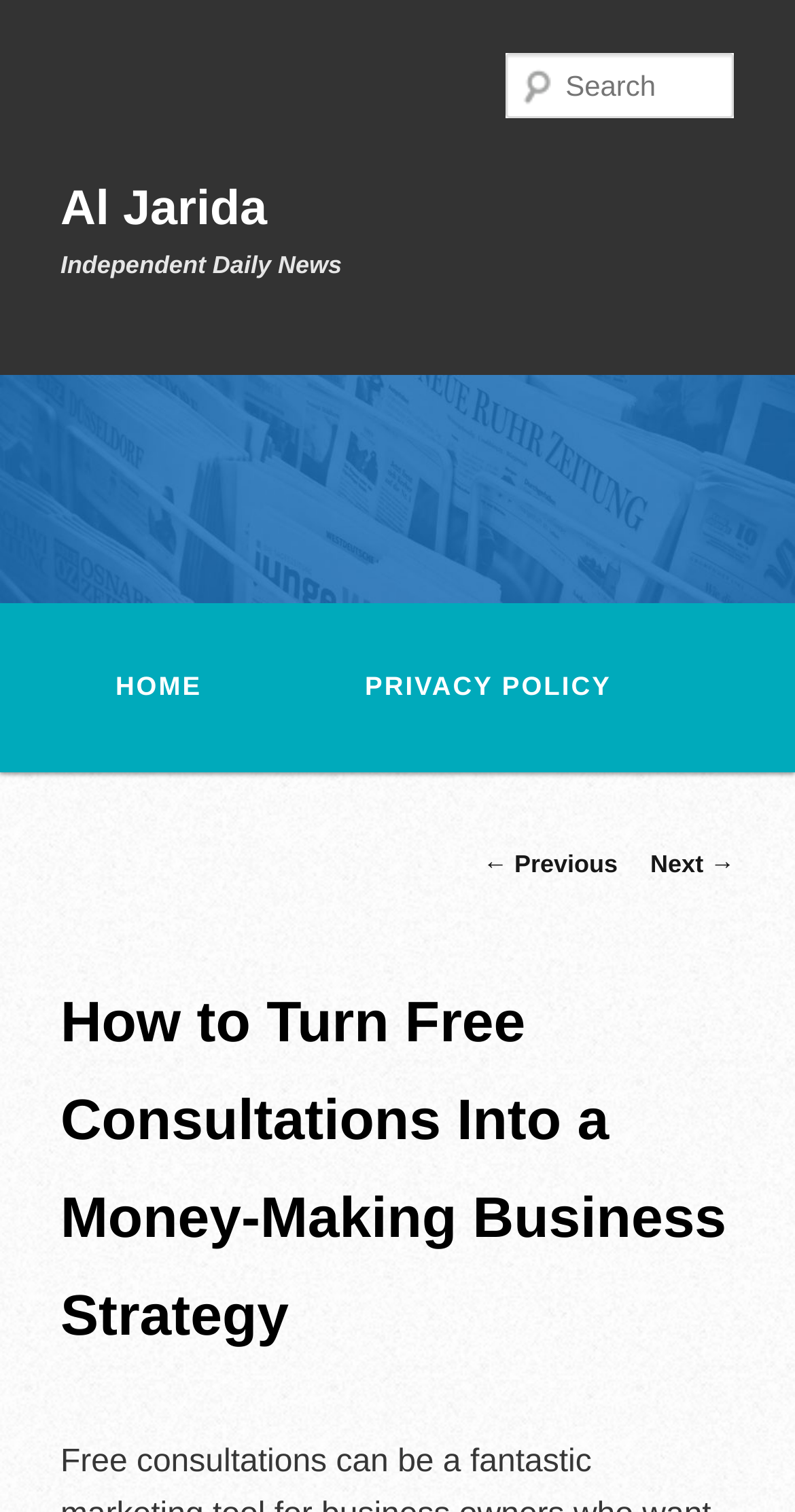Answer briefly with one word or phrase:
How many navigation links are there?

2